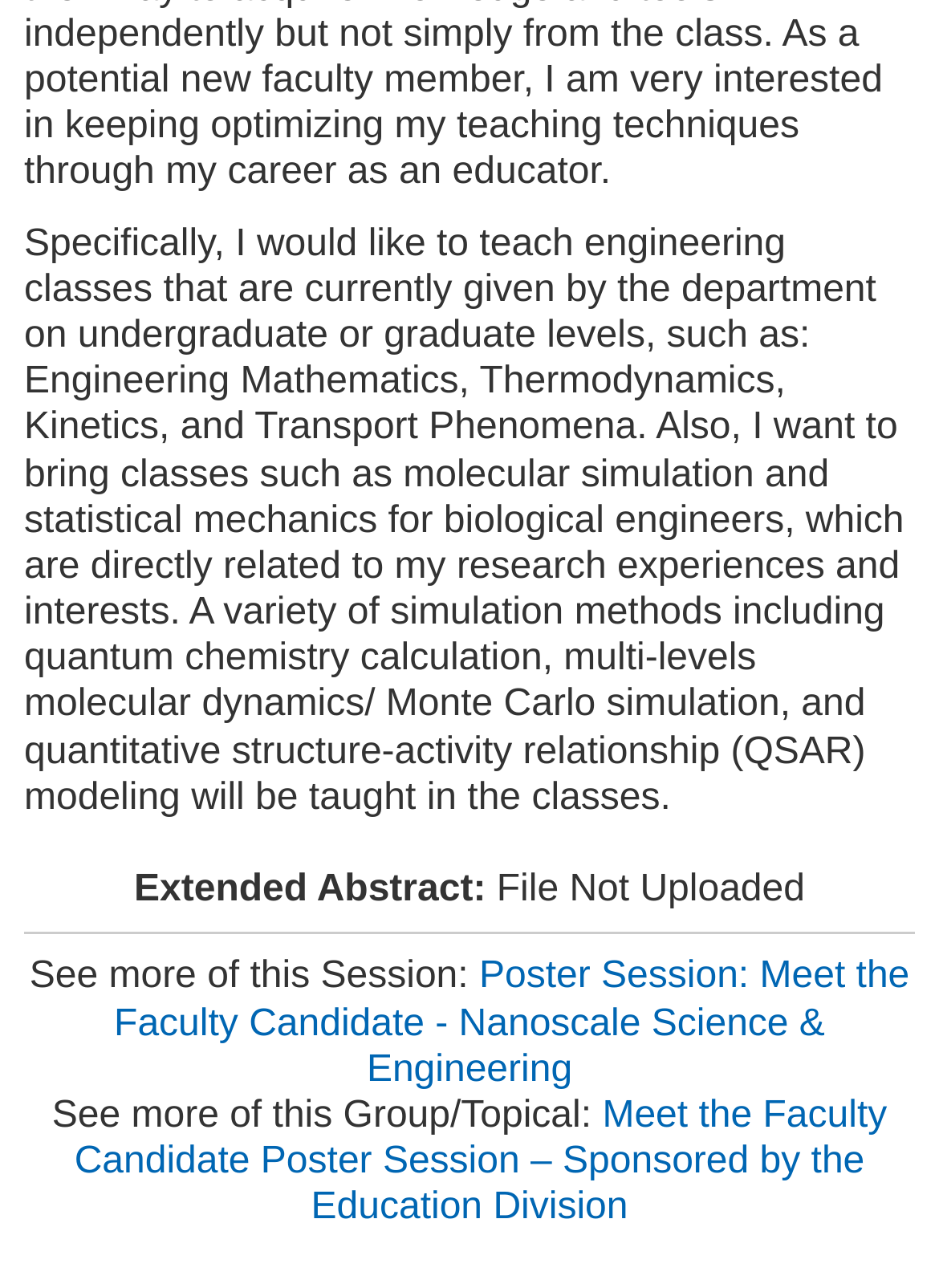Utilize the information from the image to answer the question in detail:
Who is sponsoring the poster session?

The link 'Meet the Faculty Candidate Poster Session – Sponsored by the Education Division' indicates that the Education Division is sponsoring the poster session, suggesting that they are the organizers or supporters of the event.